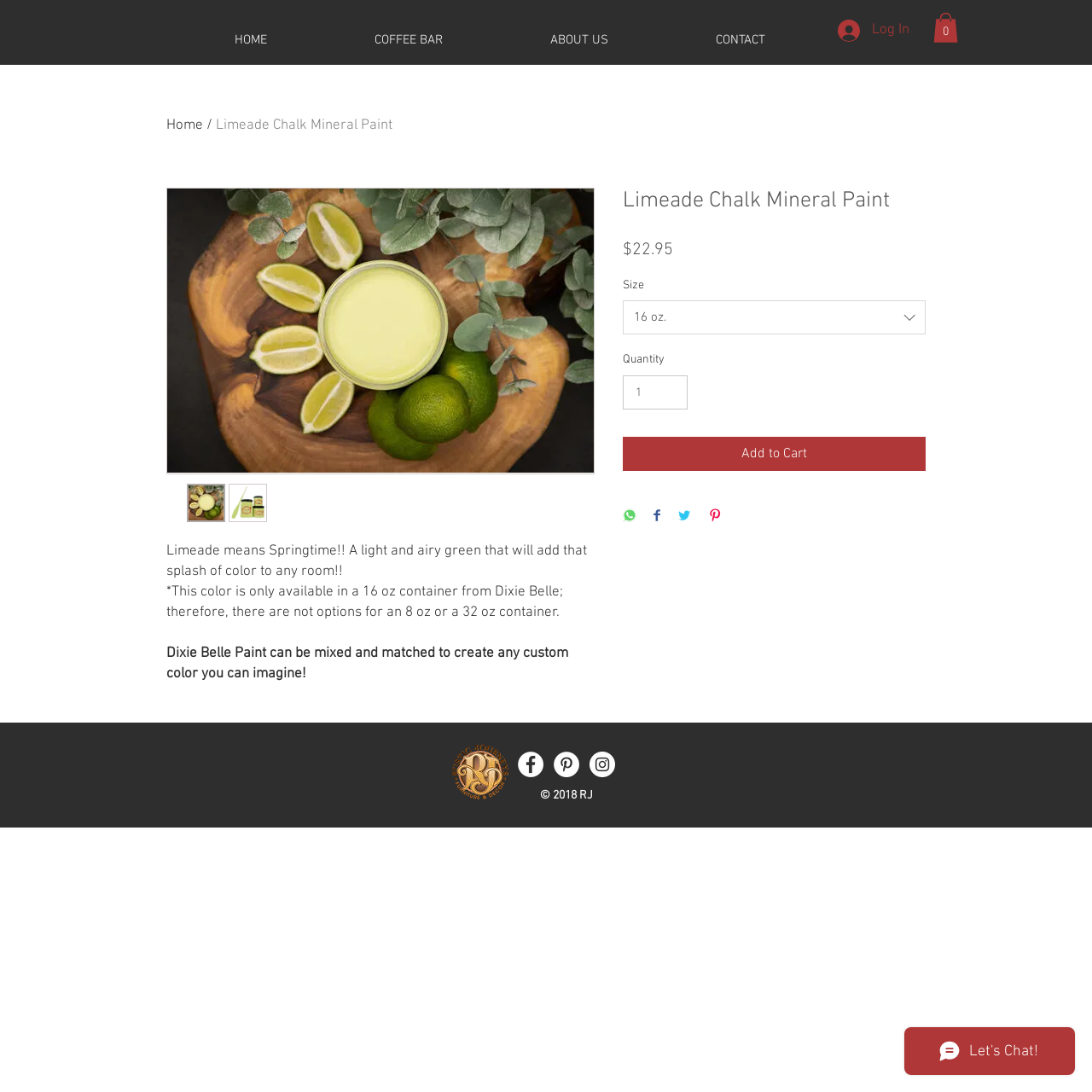What is the function of the button with the WhatsApp icon?
Give a detailed response to the question by analyzing the screenshot.

The function of the button with the WhatsApp icon can be found in the article section of the webpage, where it is written as 'Share on WhatsApp' in the button element with ID 243.